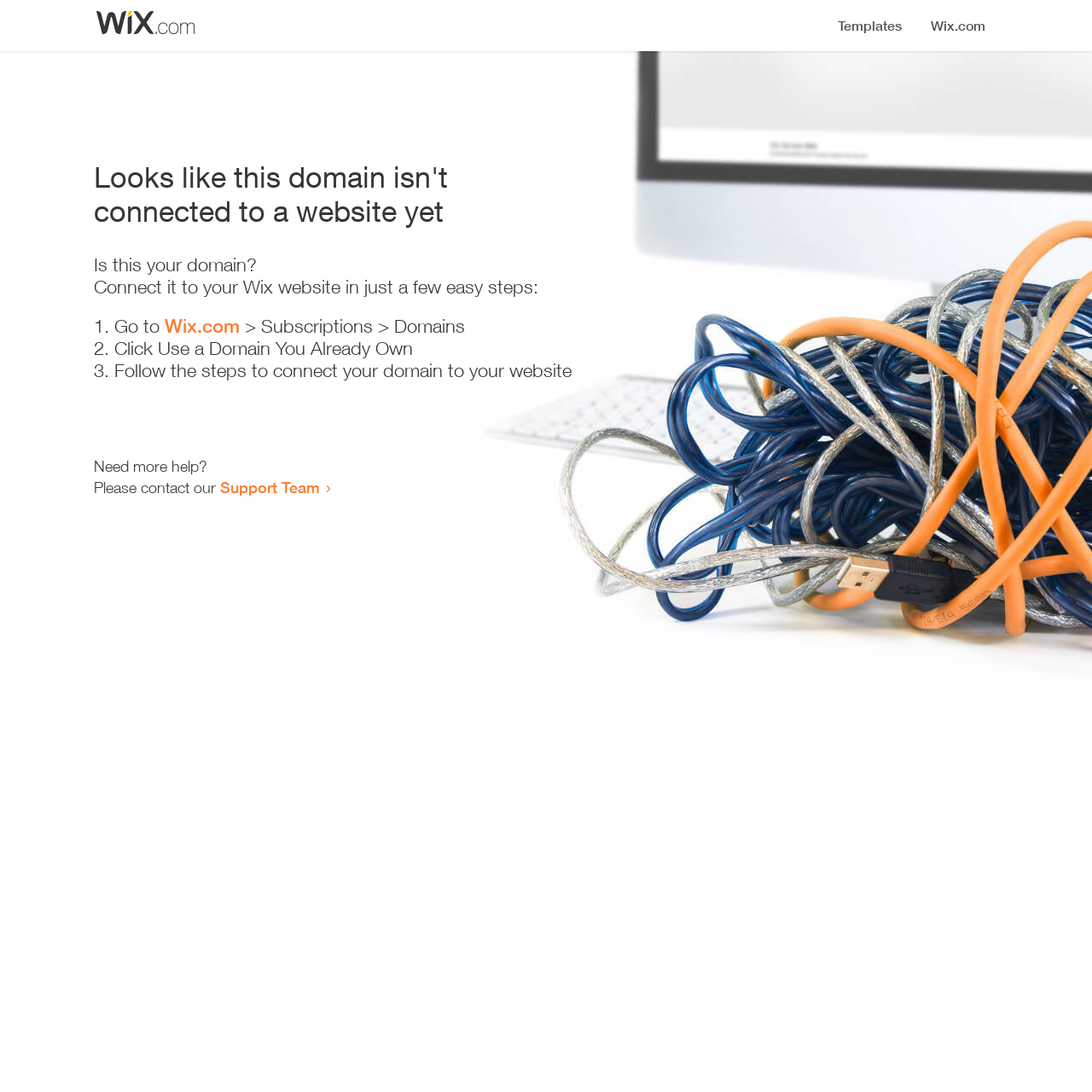Please reply to the following question using a single word or phrase: 
What should the user do if they need more help?

Contact Support Team